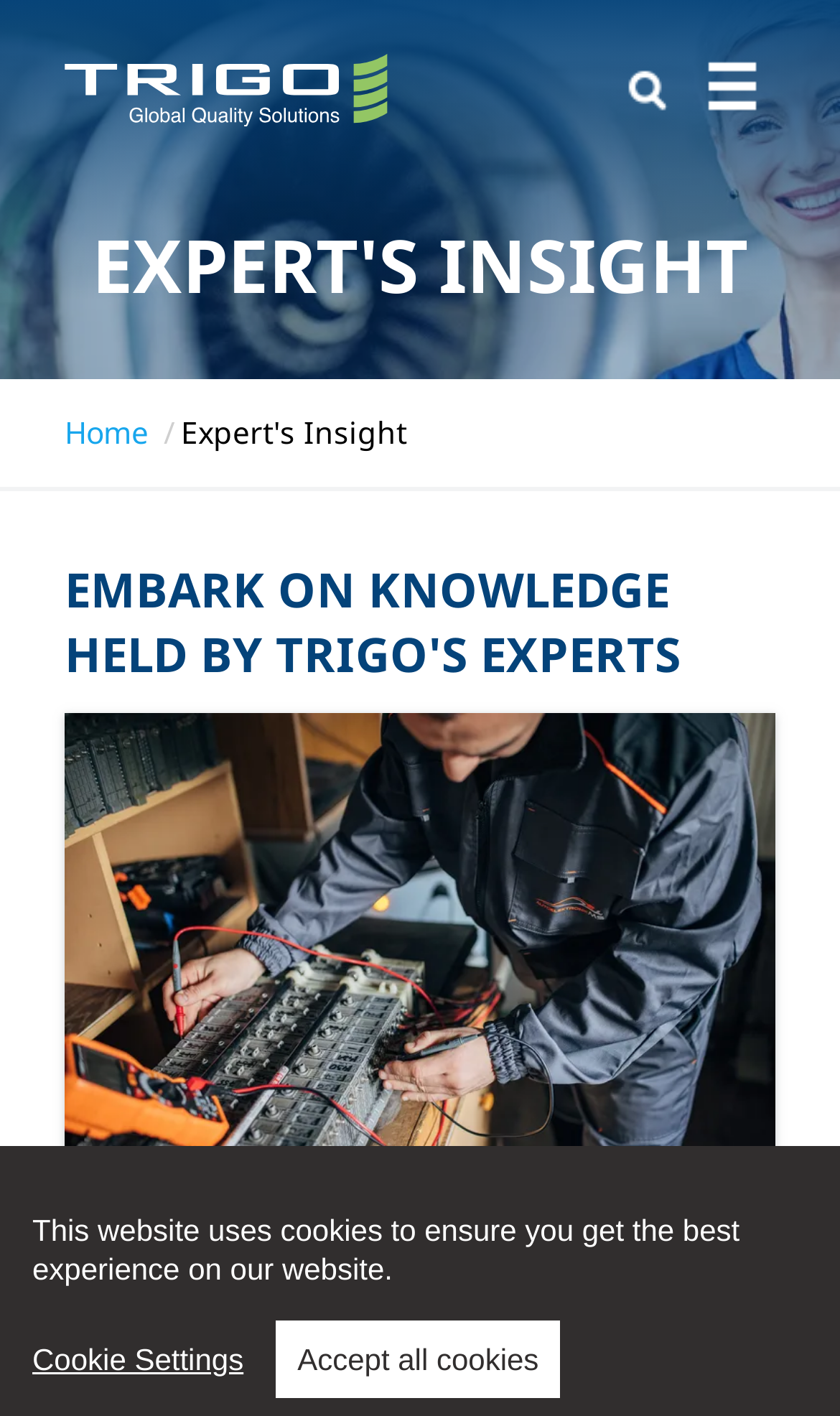What is the name of the section above the breadcrumbs?
Examine the image and provide an in-depth answer to the question.

The section above the breadcrumbs has a heading 'EXPERT'S INSIGHT', which suggests that it is a section that provides expert insights or knowledge related to TRIGO's expertise.